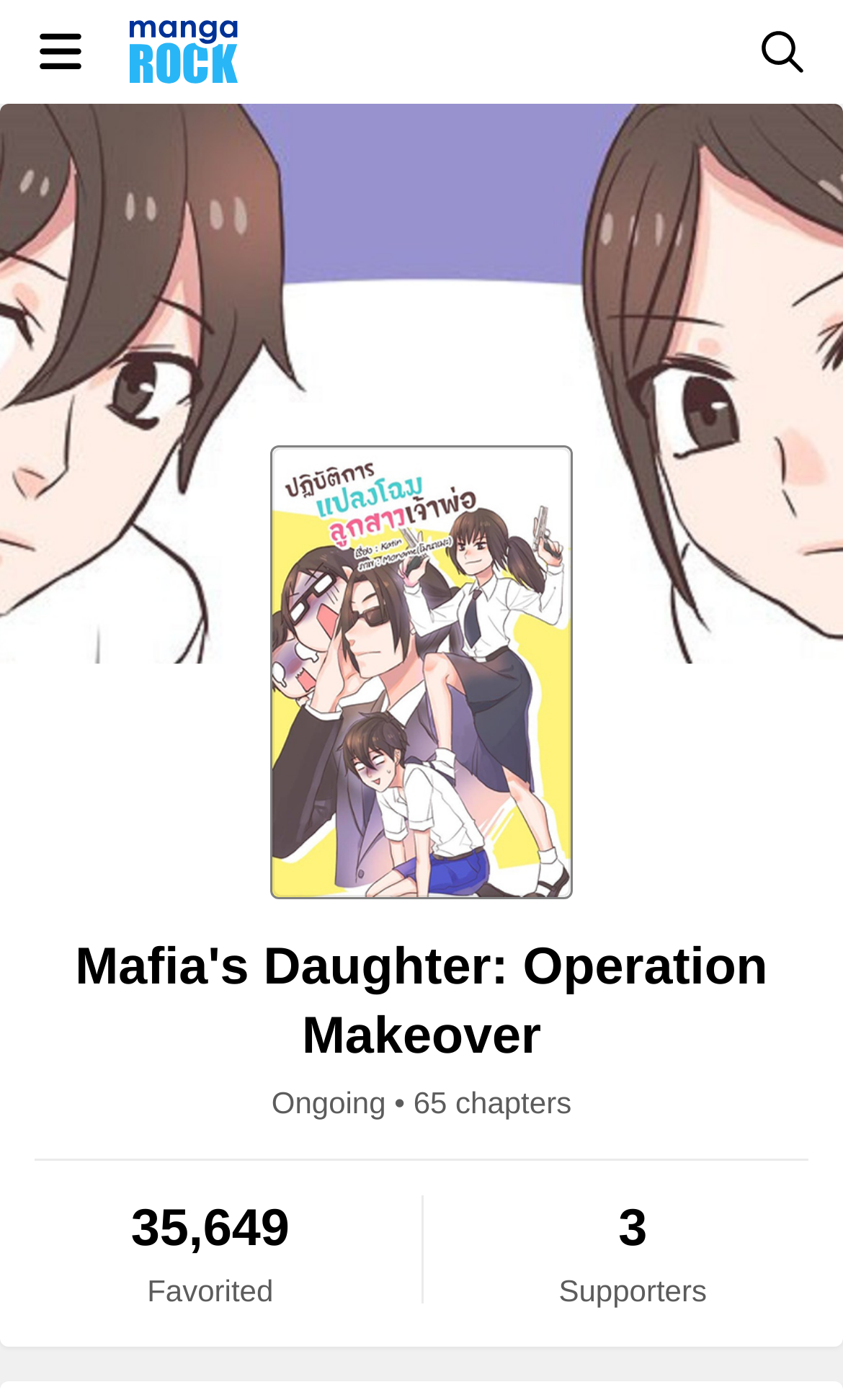Illustrate the webpage with a detailed description.

The webpage is about the manga "Mafia's Daughter: Operation Makeover" on the Manga Rock platform. At the top left, there is a button and a link to the Mangarock Logo, which is an image. On the top right, there is another button. 

Below the top section, there is a large image that spans the entire width of the page, showcasing the manga's cover art. 

Further down, there is a smaller image of the manga's cover art, positioned to the left of center. To the right of this image, there is a heading that displays the manga's title, "Mafia's Daughter: Operation Makeover". 

Below the heading, there are three lines of text. The first line indicates that the manga is ongoing, followed by a bullet point, and then the number of chapters, which is 65. 

At the bottom of the page, there are two sections of text. On the left, there is a count of 35,649, followed by the text "Favorited". On the right, there is a section labeled "Supporters".